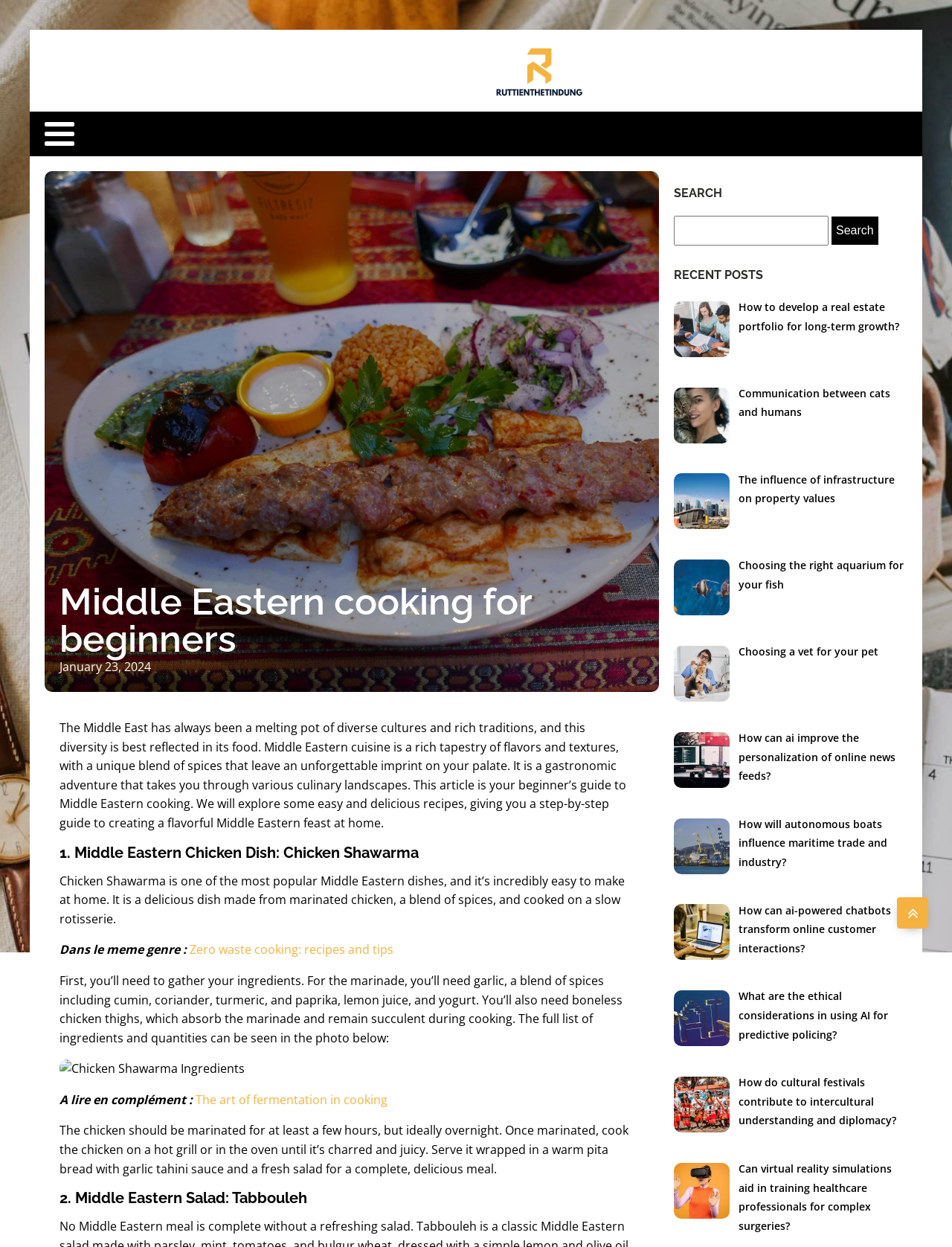Please identify the bounding box coordinates of the element on the webpage that should be clicked to follow this instruction: "Search for a keyword". The bounding box coordinates should be given as four float numbers between 0 and 1, formatted as [left, top, right, bottom].

[0.708, 0.173, 0.922, 0.197]